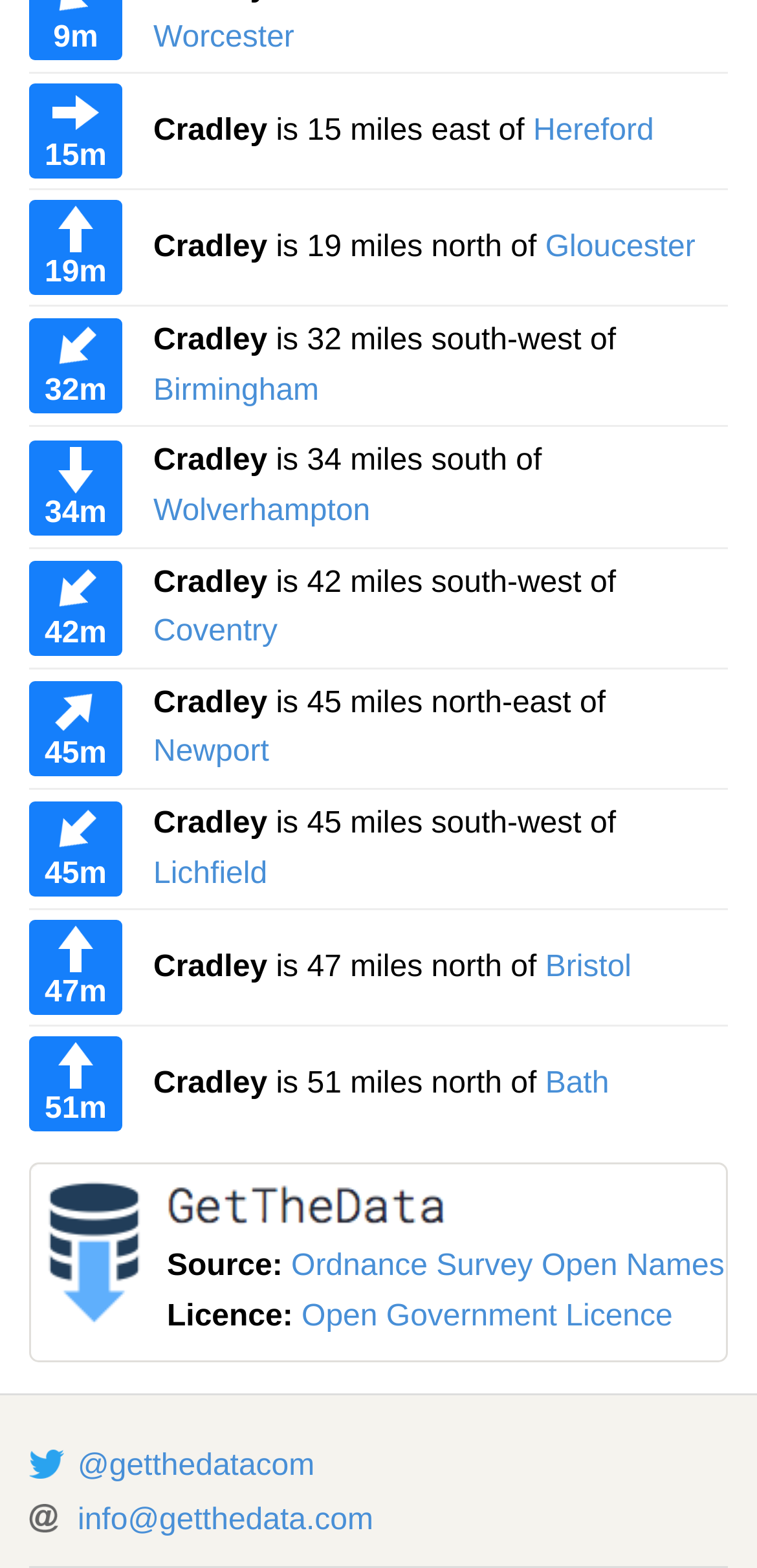Specify the bounding box coordinates of the area to click in order to follow the given instruction: "Contact 'Us'."

None